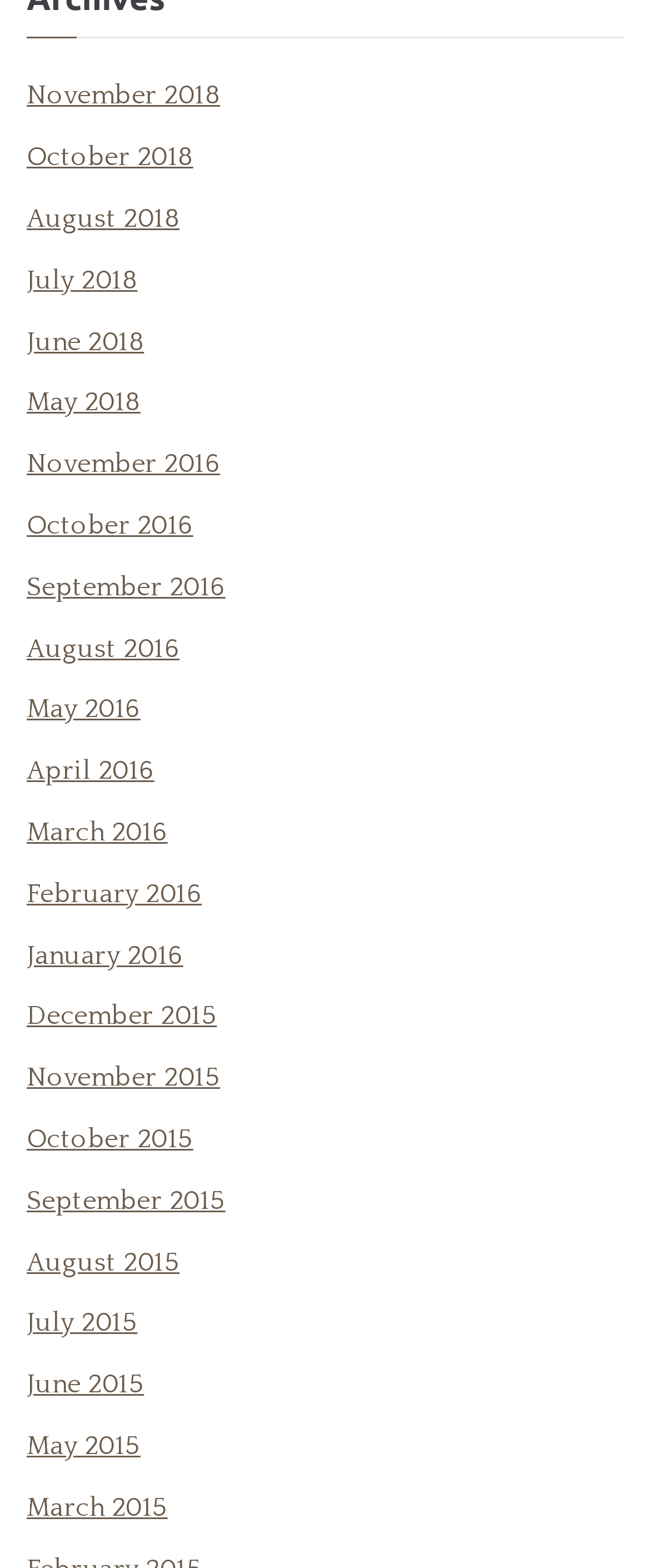Respond with a single word or phrase to the following question:
How many months are listed in 2018?

5